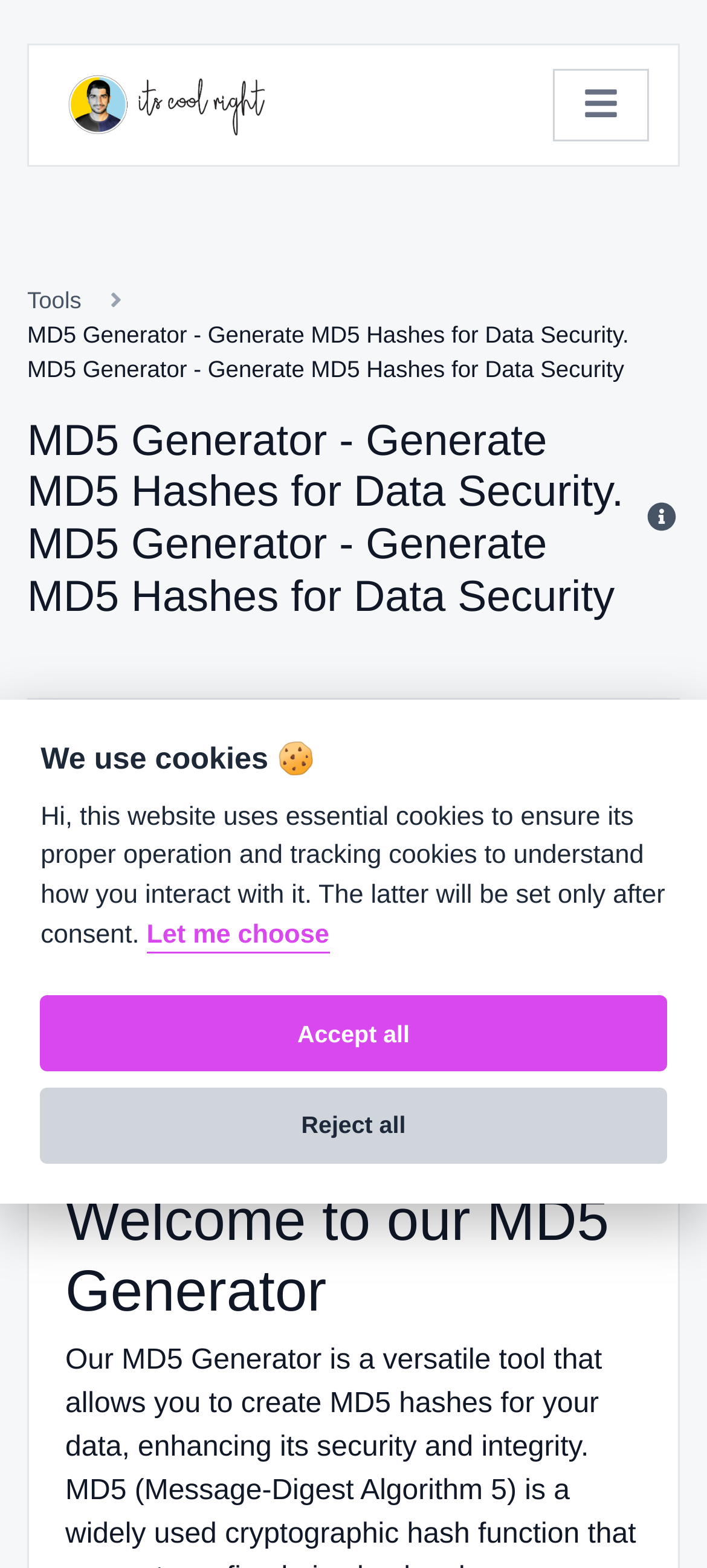Determine the bounding box coordinates in the format (top-left x, top-left y, bottom-right x, bottom-right y). Ensure all values are floating point numbers between 0 and 1. Identify the bounding box of the UI element described by: Menu

None